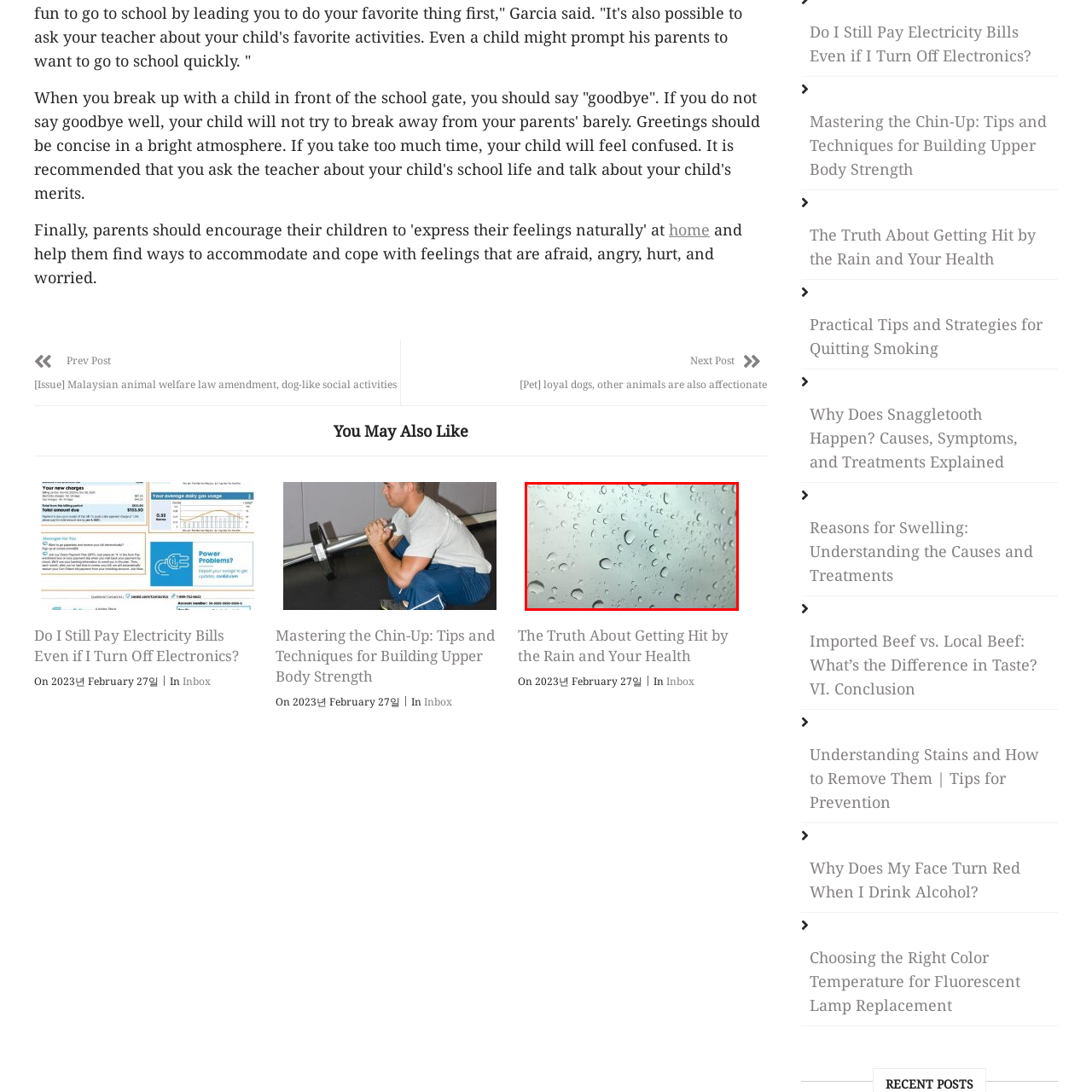Thoroughly describe the scene within the red-bordered area of the image.

The image captures a close-up view of water droplets on a surface, likely glass, creating an intricate pattern of reflections and refractions. The droplets vary in size and shape, some merging into larger pools while others remain distinct, creating a dynamic visual effect. The muted background provides a soft contrast to the clear, circular forms of the droplets, enhancing the perception of depth and texture. This imagery evokes a sense of calmness and contemplation, reminiscent of rainy weather, and may relate to themes of nature, the effects of weather on health, or emotional introspection. The context suggests a connection to an article titled "The Truth About Getting Hit by the Rain and Your Health," exploring the often-overlooked impacts of rain on wellbeing.